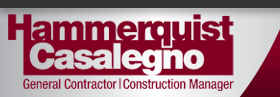Could you please study the image and provide a detailed answer to the question:
What services does Hammerquist Casalegno provide?

The tagline 'General Contractor | Construction Manager' is displayed below the company name in the logo, indicating that Hammerquist Casalegno provides general contractor and construction manager services.